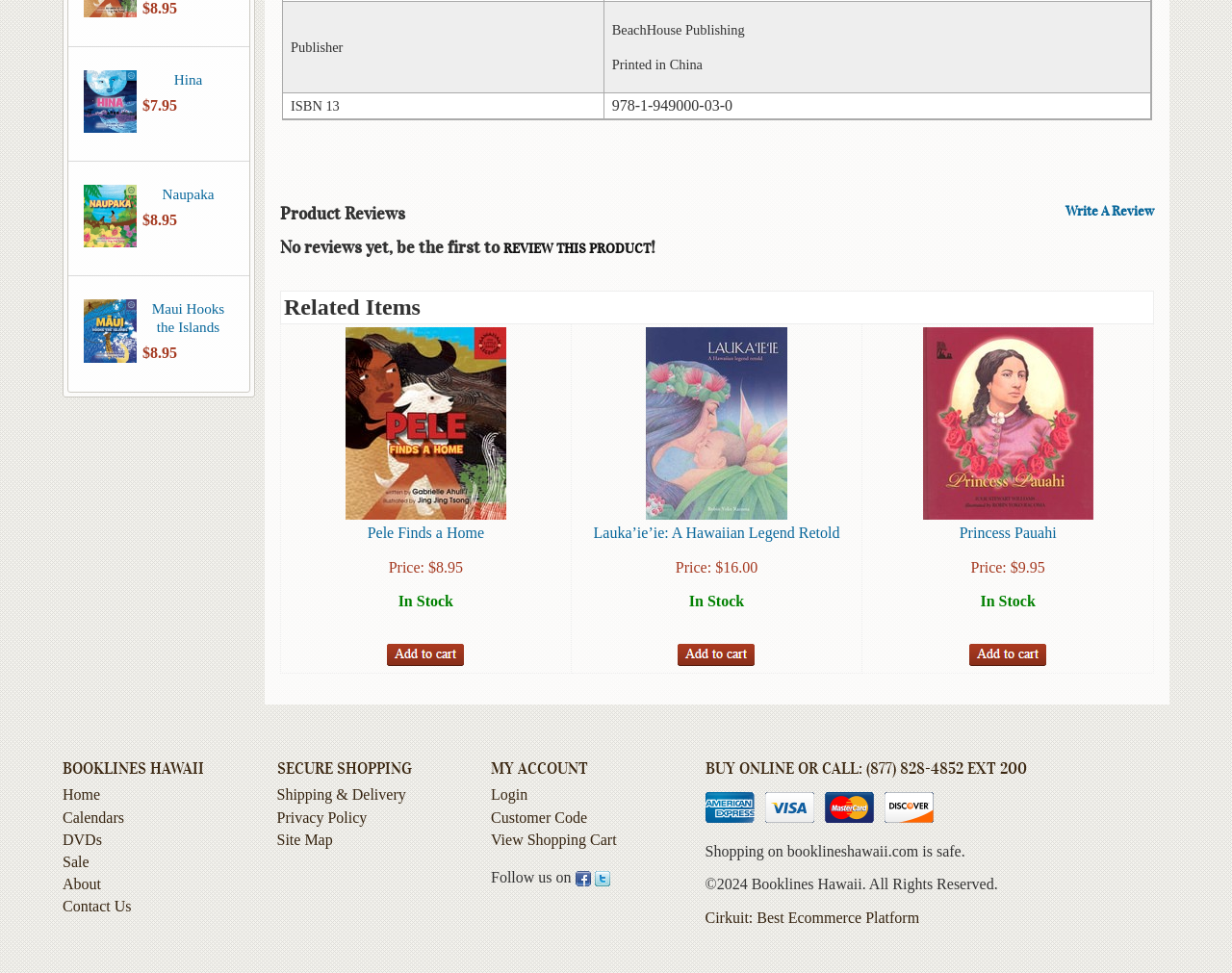Identify the bounding box for the described UI element: "Write A Review".

[0.865, 0.21, 0.937, 0.227]